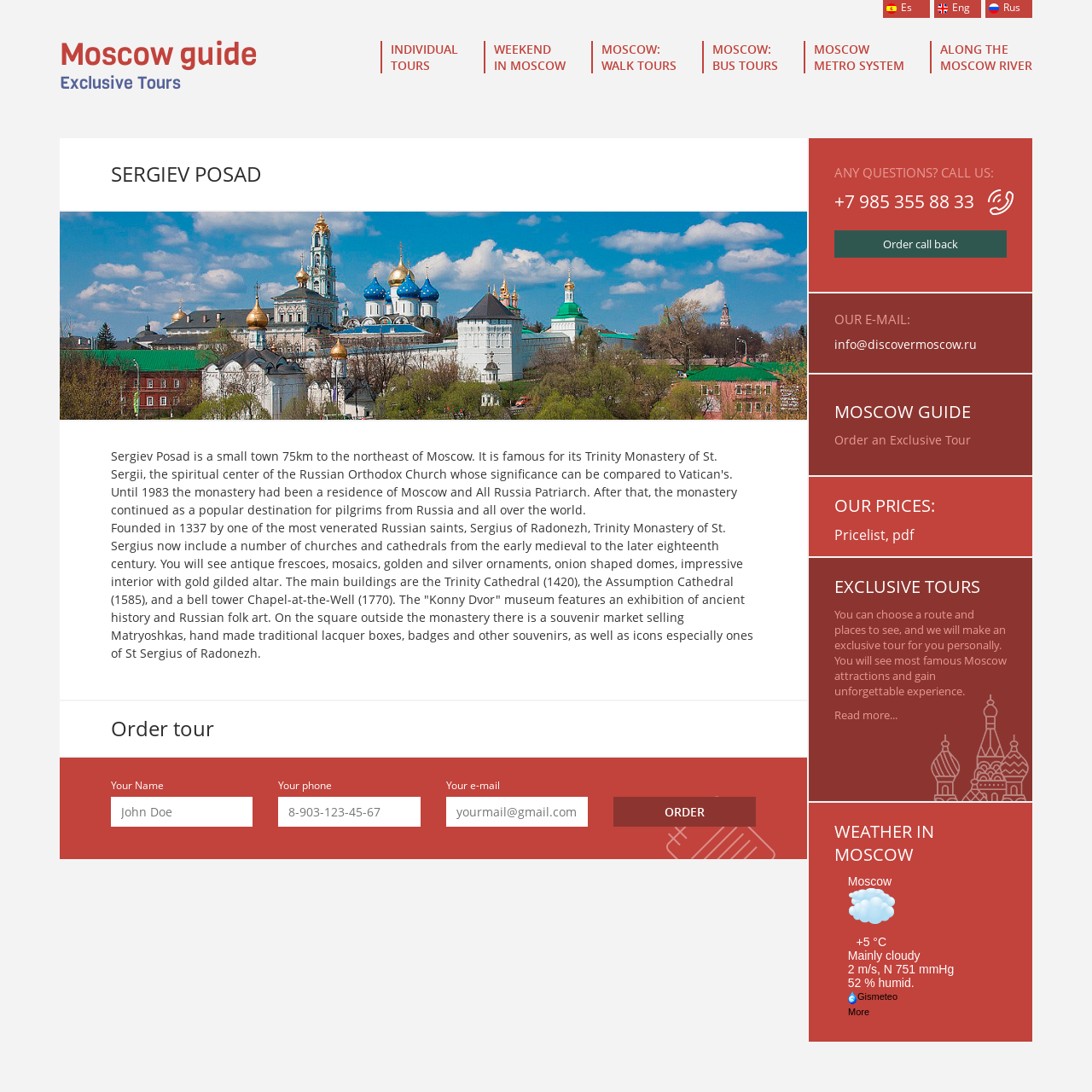What is the purpose of the 'Order tour' section?
Using the details from the image, give an elaborate explanation to answer the question.

The answer can be found in the heading 'Order tour' and the surrounding elements, which provide a form to fill in personal information and a button to submit the order, indicating that the purpose of this section is to book an exclusive tour